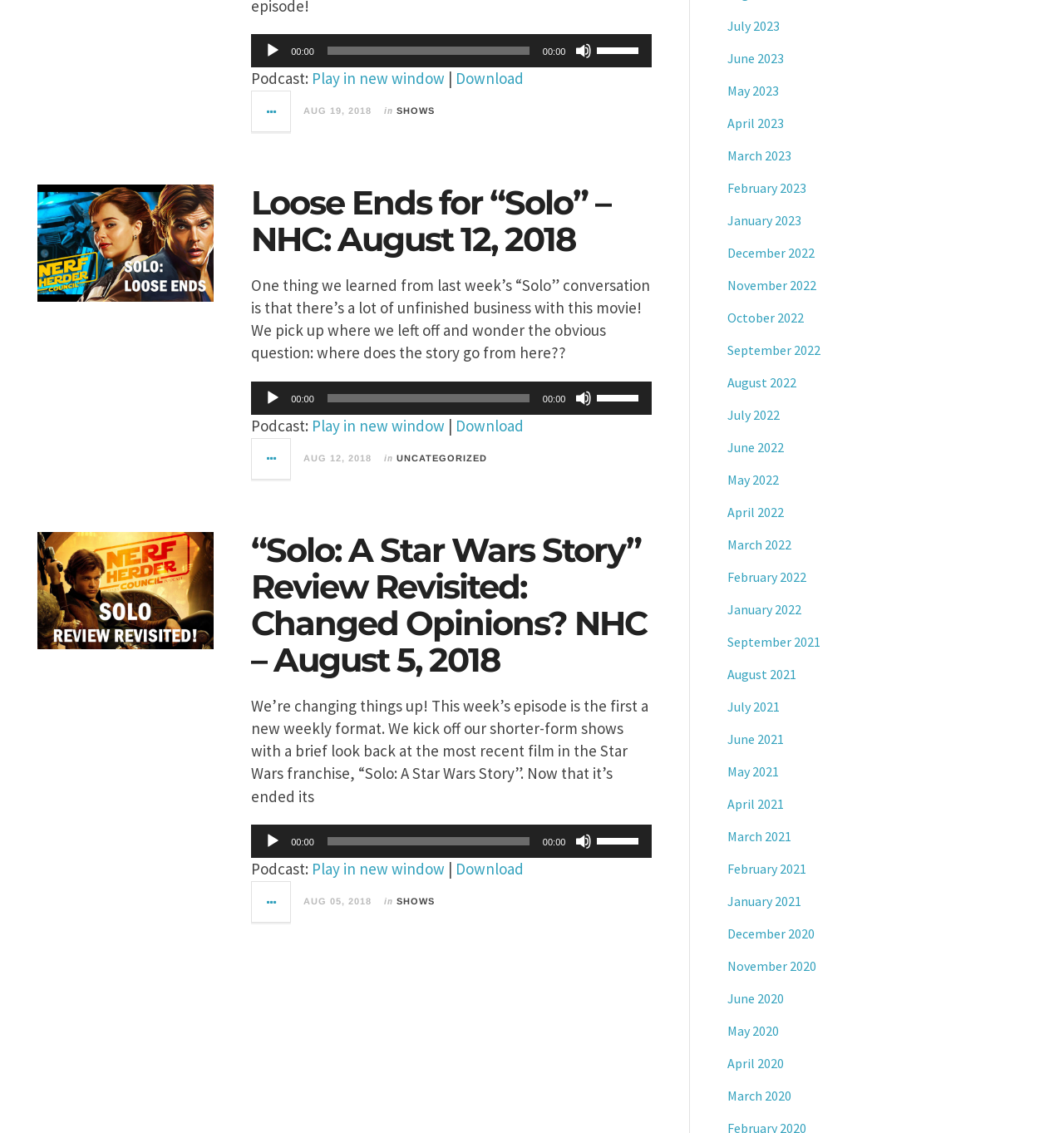What is the text of the first article's heading?
Please analyze the image and answer the question with as much detail as possible.

I looked at the headings of each article on the webpage and found that the first article's heading is 'Loose Ends for “Solo” – NHC: August 12, 2018', which is a descriptive title of the article.